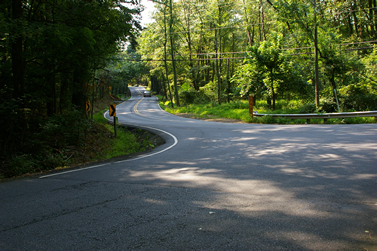Thoroughly describe the content and context of the image.

This image showcases a winding road nestled among lush greenery, typical of the serene landscapes found in Reston. The scene captures the gentle curves of the road as it navigates through a forested area, evoking a sense of tranquility and natural beauty. The sunlight filters through the trees, casting dappled shadows on the pavement. This road is part of the improvements coming to sections of Old Courthouse Road, aimed at enhancing accessibility and safety for residents and visitors. The juxtaposition of nature with the well-maintained roadway hints at the community's commitment to preserving the scenic environment while promoting active transportation options.